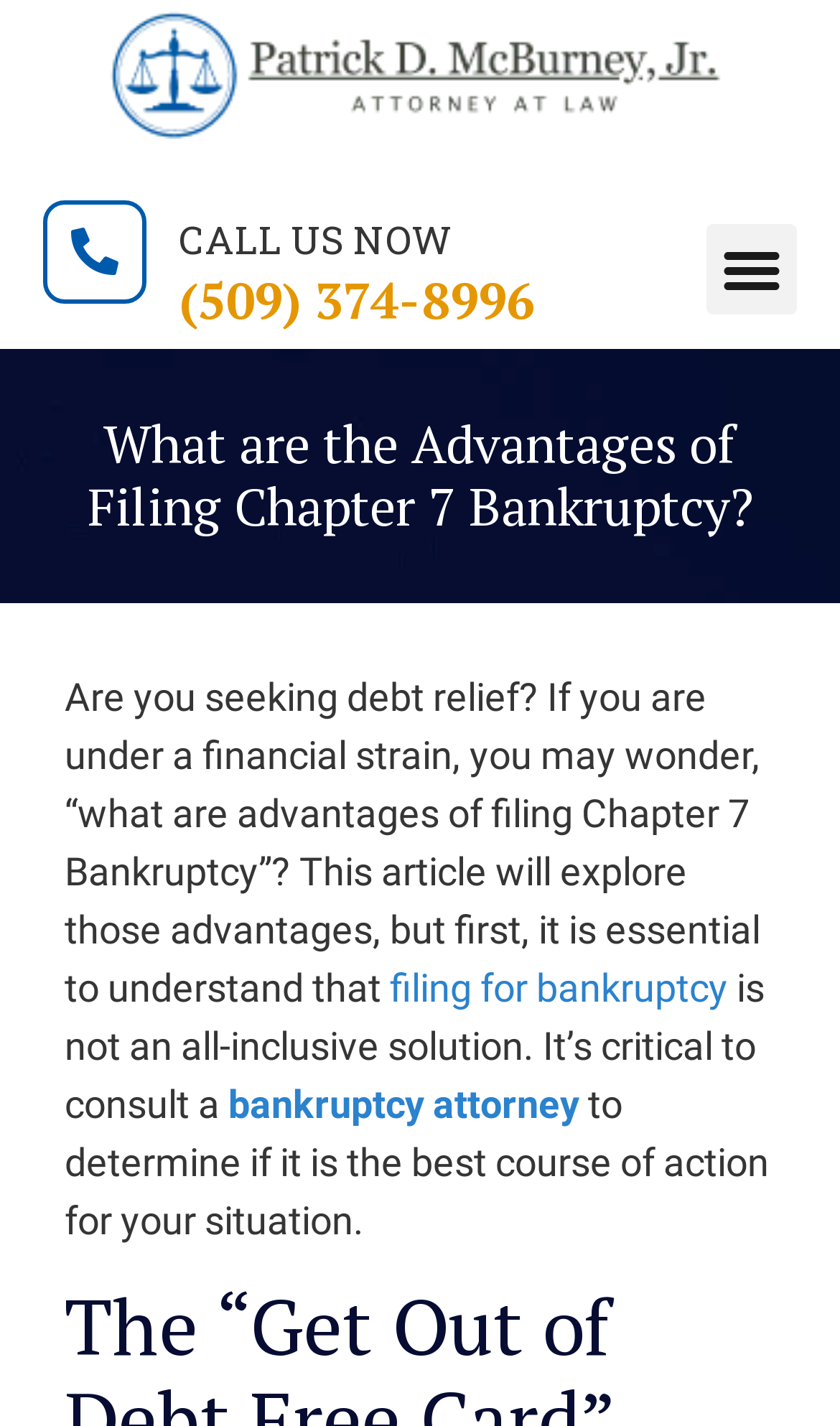What is the phone number to call for debt relief?
Based on the image, provide a one-word or brief-phrase response.

(509) 374-8996